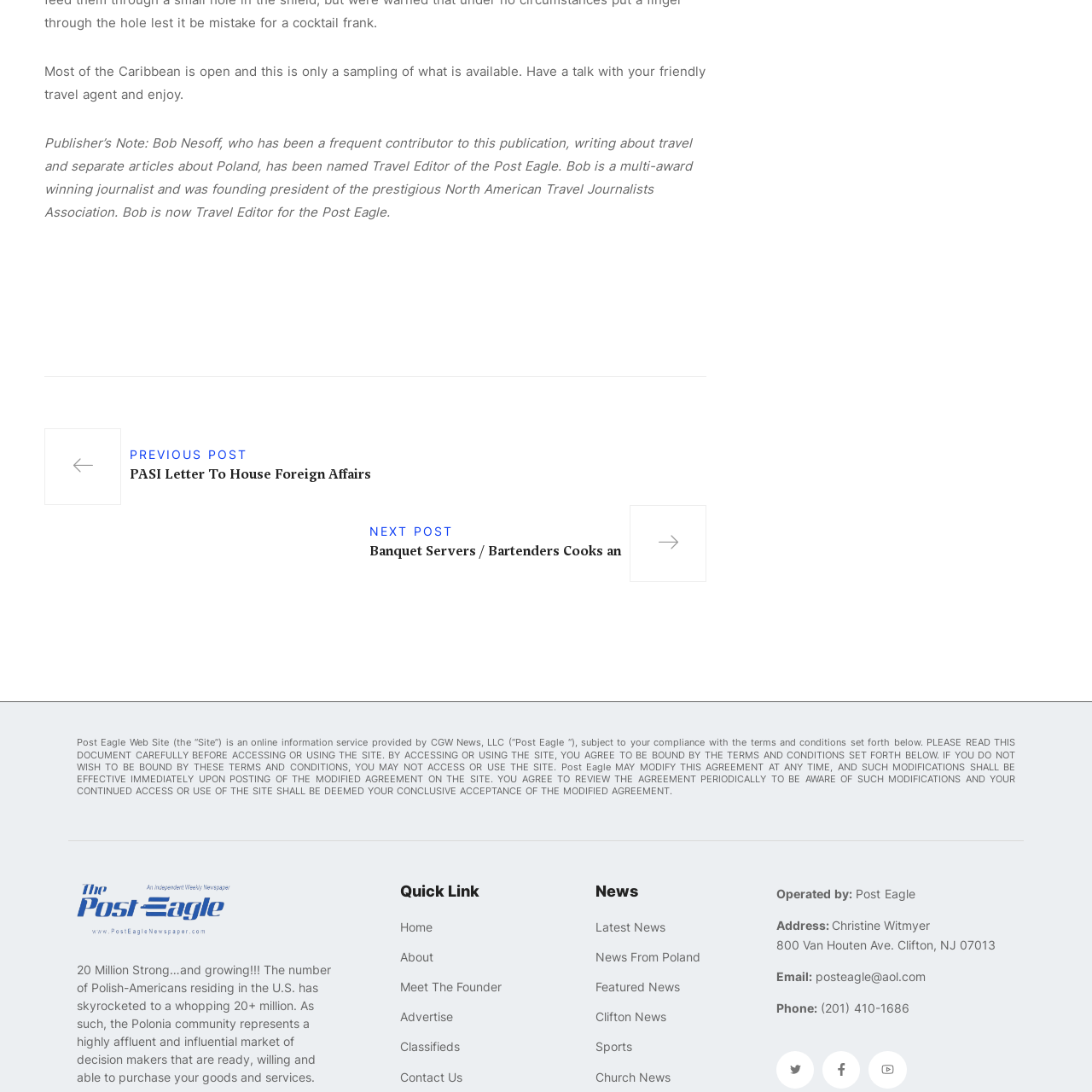Find and indicate the bounding box coordinates of the region you should select to follow the given instruction: "Share on Facebook".

[0.224, 0.26, 0.314, 0.289]